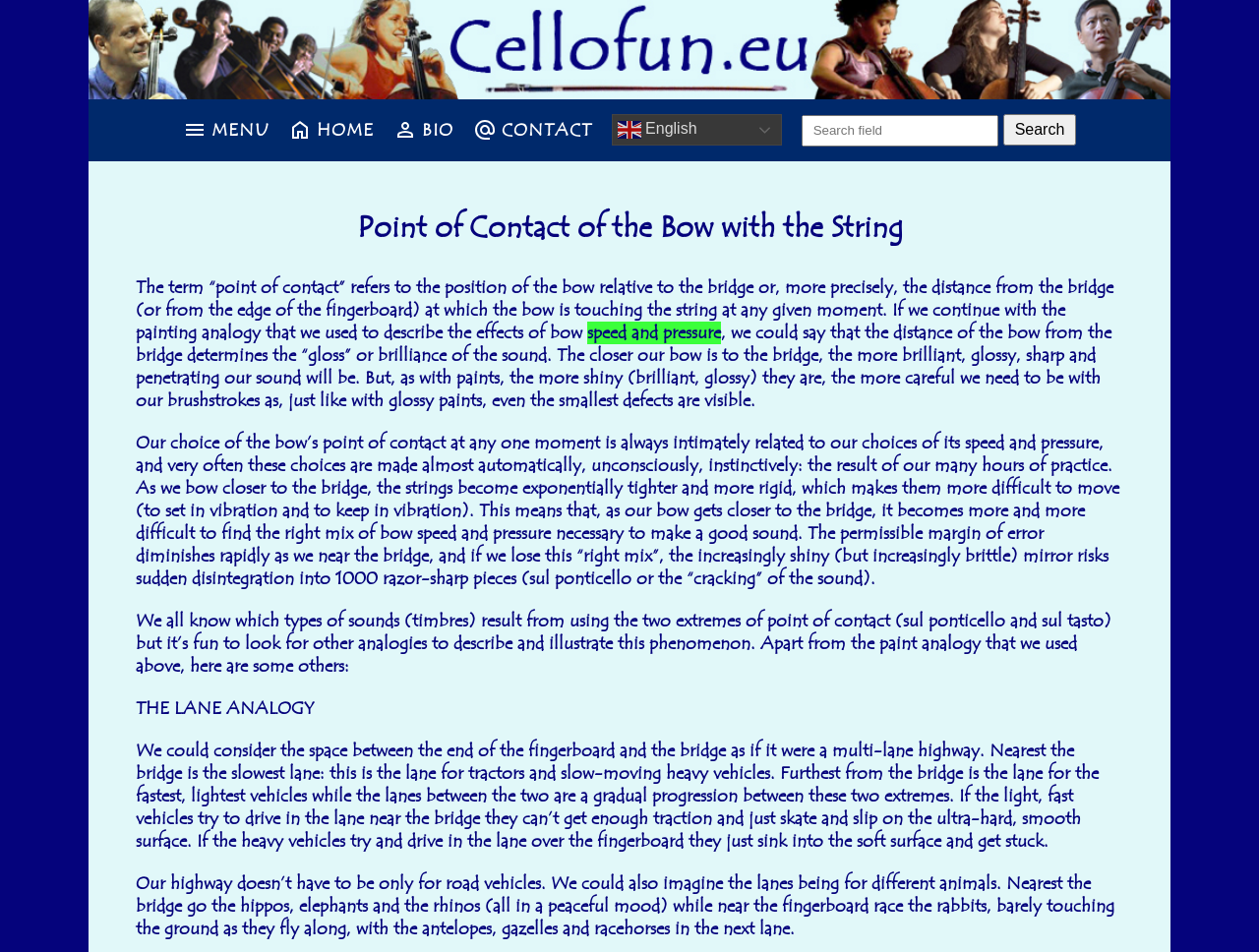Can you find the bounding box coordinates for the element to click on to achieve the instruction: "Click on the 'HOME' link"?

[0.229, 0.124, 0.297, 0.149]